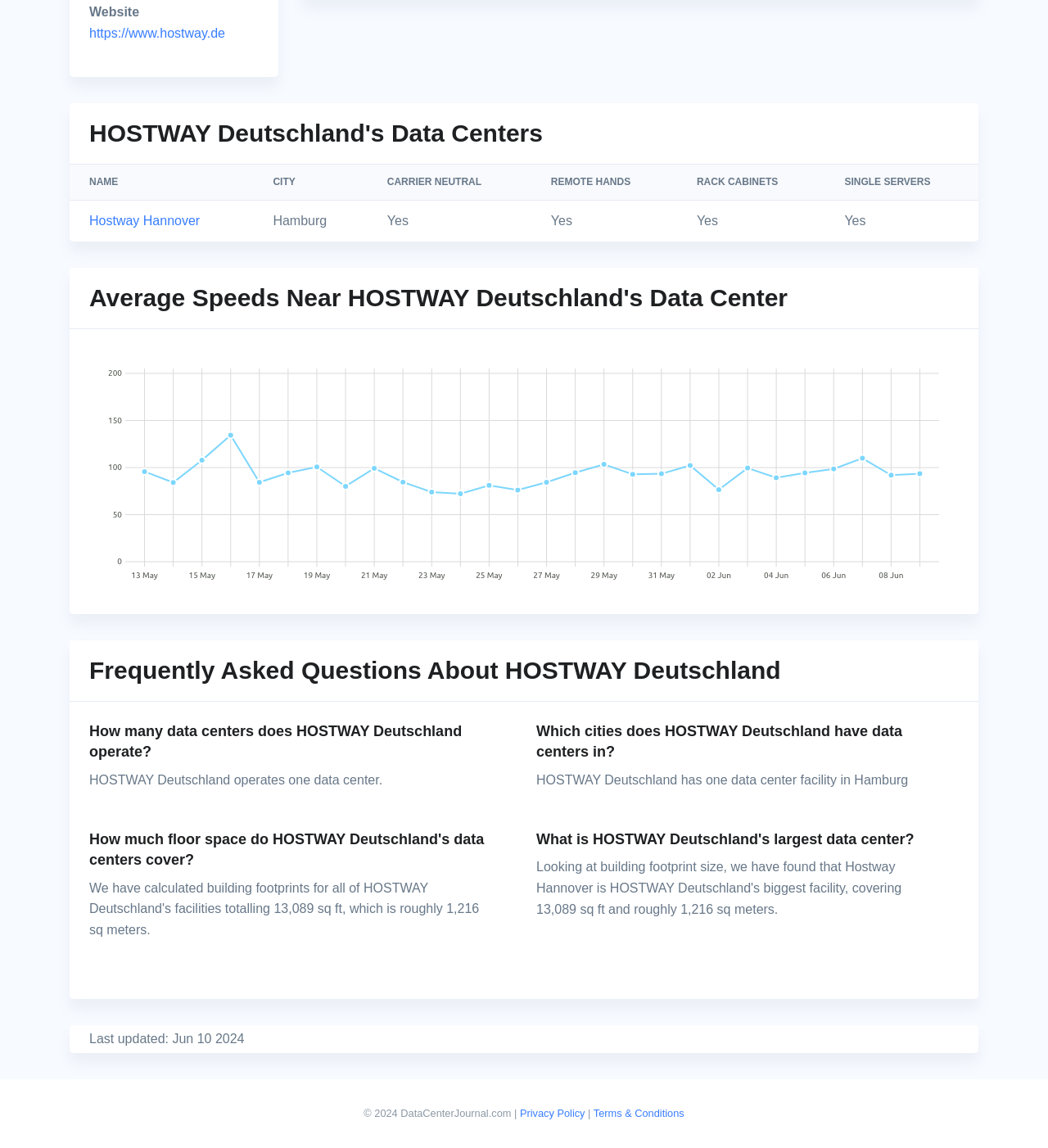Bounding box coordinates must be specified in the format (top-left x, top-left y, bottom-right x, bottom-right y). All values should be floating point numbers between 0 and 1. What are the bounding box coordinates of the UI element described as: https://www.hostway.de

[0.085, 0.023, 0.215, 0.035]